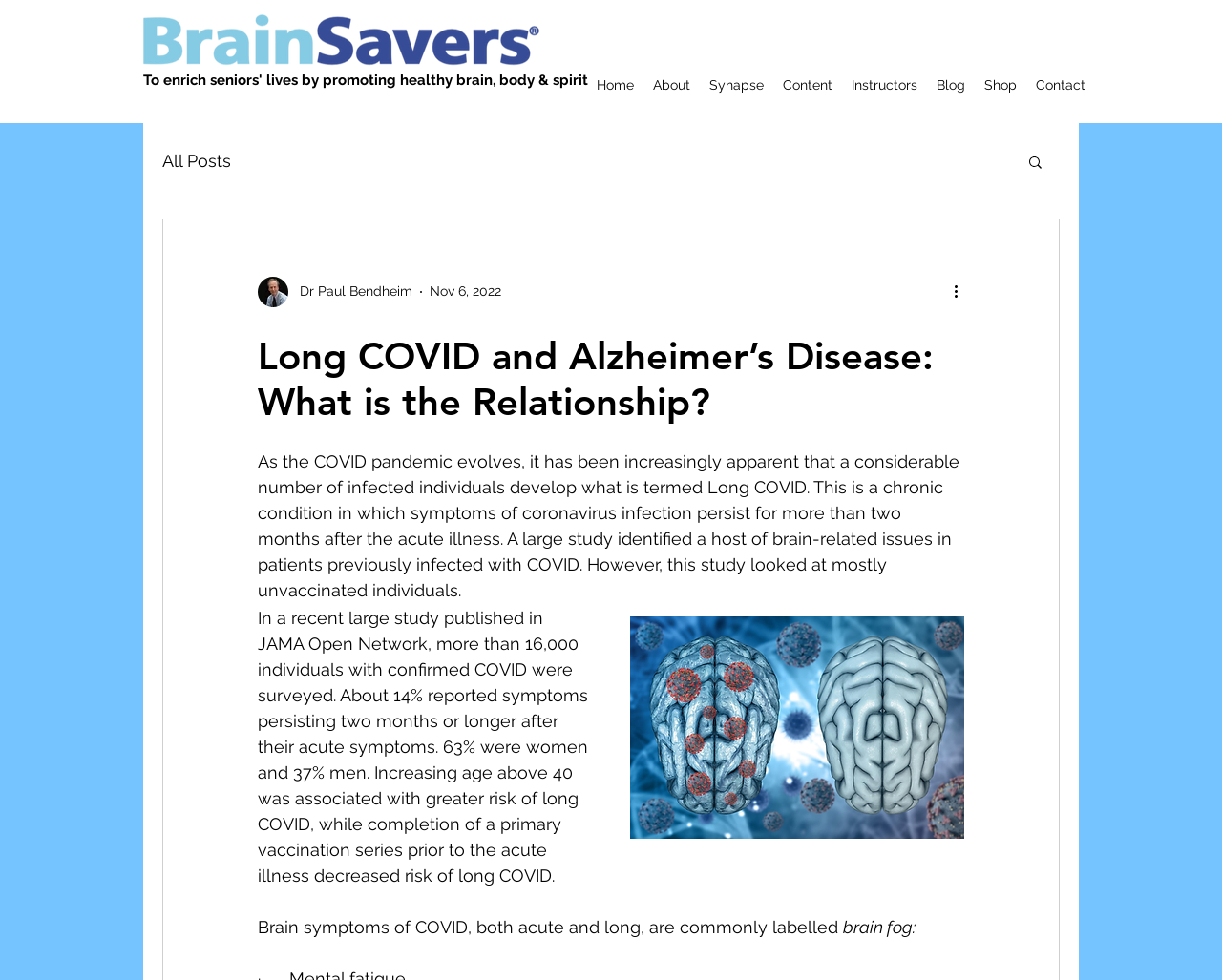Summarize the webpage comprehensively, mentioning all visible components.

The webpage is about the relationship between Long COVID and Alzheimer's Disease. At the top, there is a navigation bar with links to different sections of the website, including "Home", "About", "Synapse", "Content", "Instructors", "Blog", "Shop", and "Contact". To the left of the navigation bar, there is a logo of BrainSavers, accompanied by a heading that states the organization's mission.

Below the navigation bar, there is a secondary navigation section specific to the blog, with a link to "All Posts". Next to it, there is a search button with a magnifying glass icon. 

The main content of the webpage is an article about Long COVID and Alzheimer's Disease. The article is written by Dr. Paul Bendheim, and it was published on November 6, 2022. The article starts with an introduction to Long COVID, explaining that it is a chronic condition where symptoms of coronavirus infection persist for more than two months after the acute illness. 

The article then cites a large study that identified brain-related issues in patients previously infected with COVID. The study found that about 14% of individuals with confirmed COVID reported symptoms persisting two months or longer after their acute symptoms. The article also mentions that increasing age above 40 was associated with a greater risk of long COVID, while completion of a primary vaccination series prior to the acute illness decreased the risk of long COVID.

The article continues to discuss the brain symptoms of COVID, both acute and long, and labels them as "brain fog".